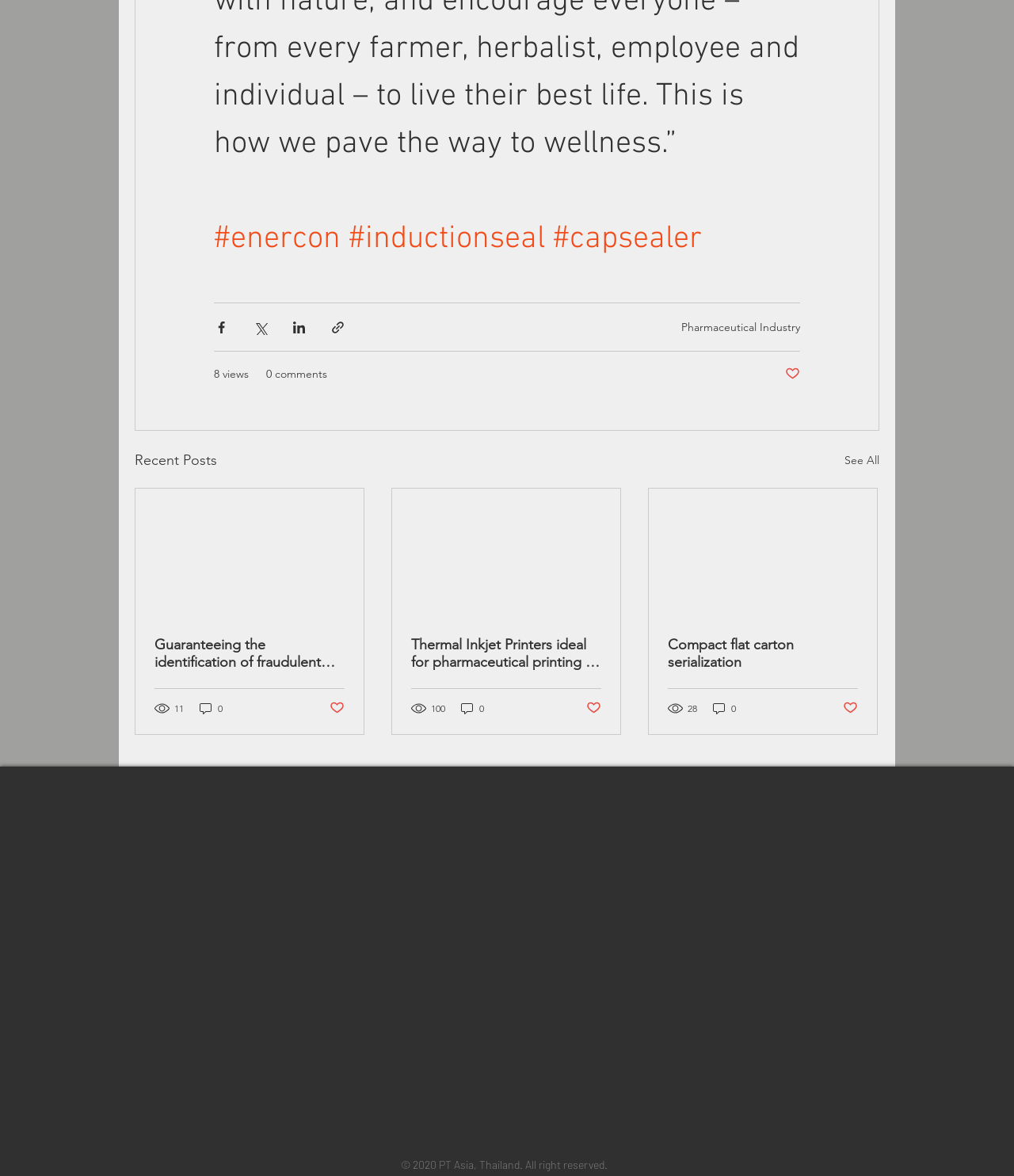Give a short answer using one word or phrase for the question:
What is the phone number for 24 hour call center services?

+66 81 408 8542